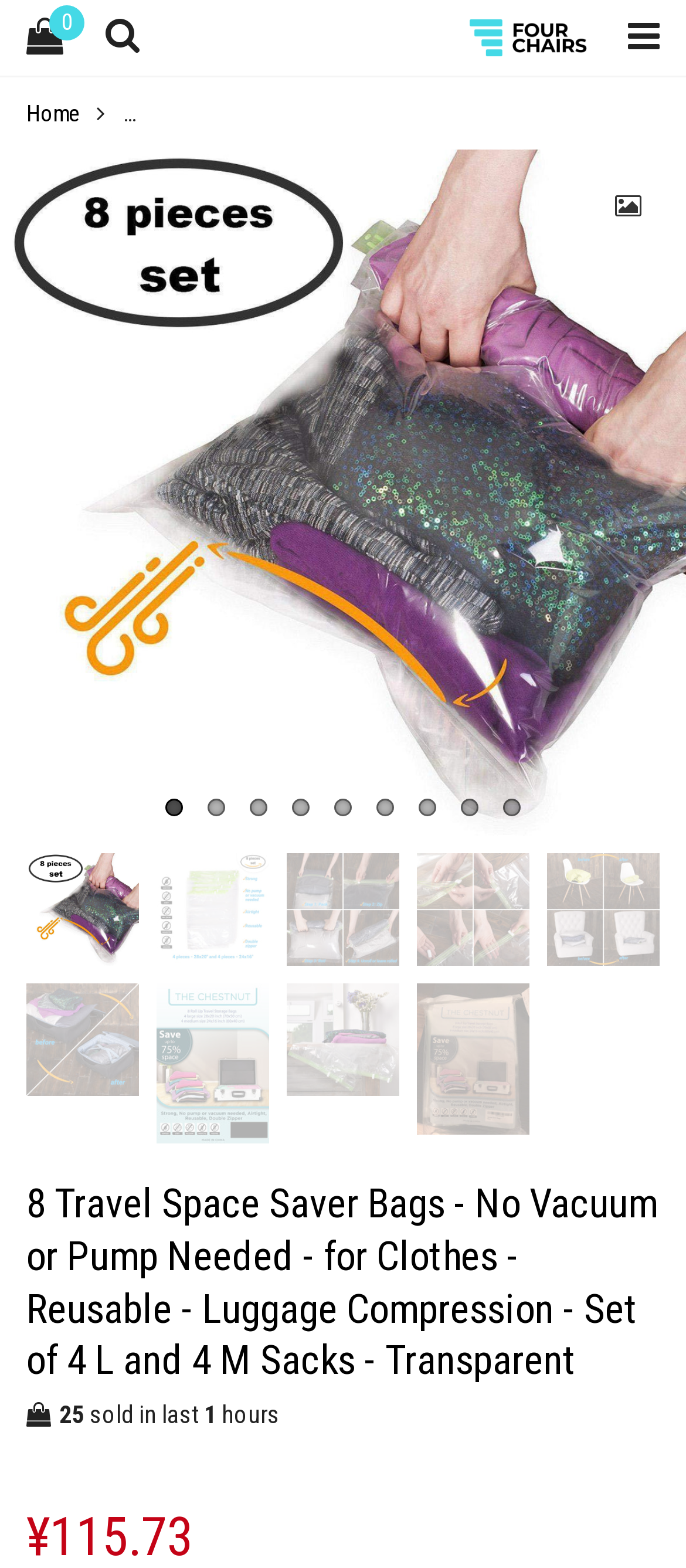Find the bounding box coordinates for the area you need to click to carry out the instruction: "Select the '2 of 9' tab". The coordinates should be four float numbers between 0 and 1, indicated as [left, top, right, bottom].

[0.303, 0.509, 0.328, 0.52]